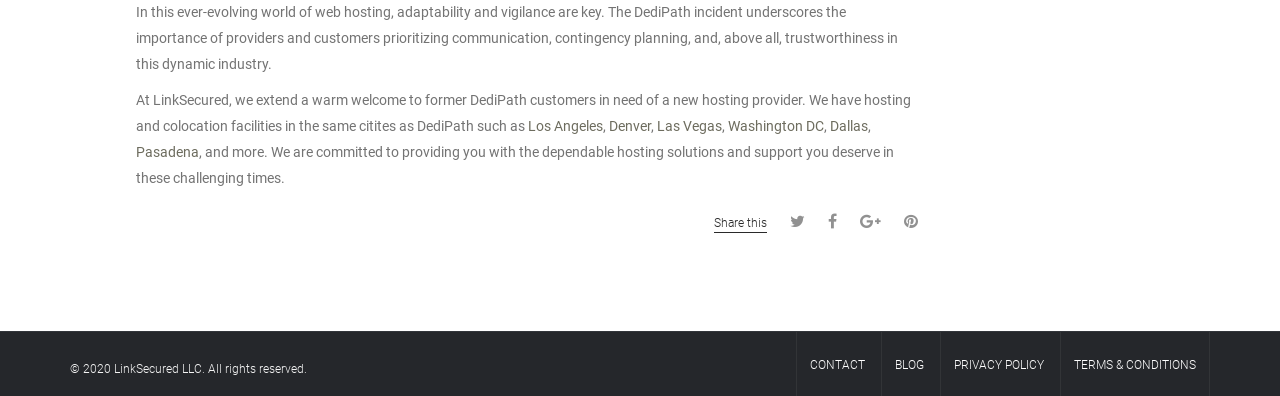What is the purpose of the webpage?
Answer the question with detailed information derived from the image.

The webpage extends a warm welcome to former DediPath customers in need of a new hosting provider, indicating that the purpose of the webpage is to attract and support customers who are looking for a new hosting solution.